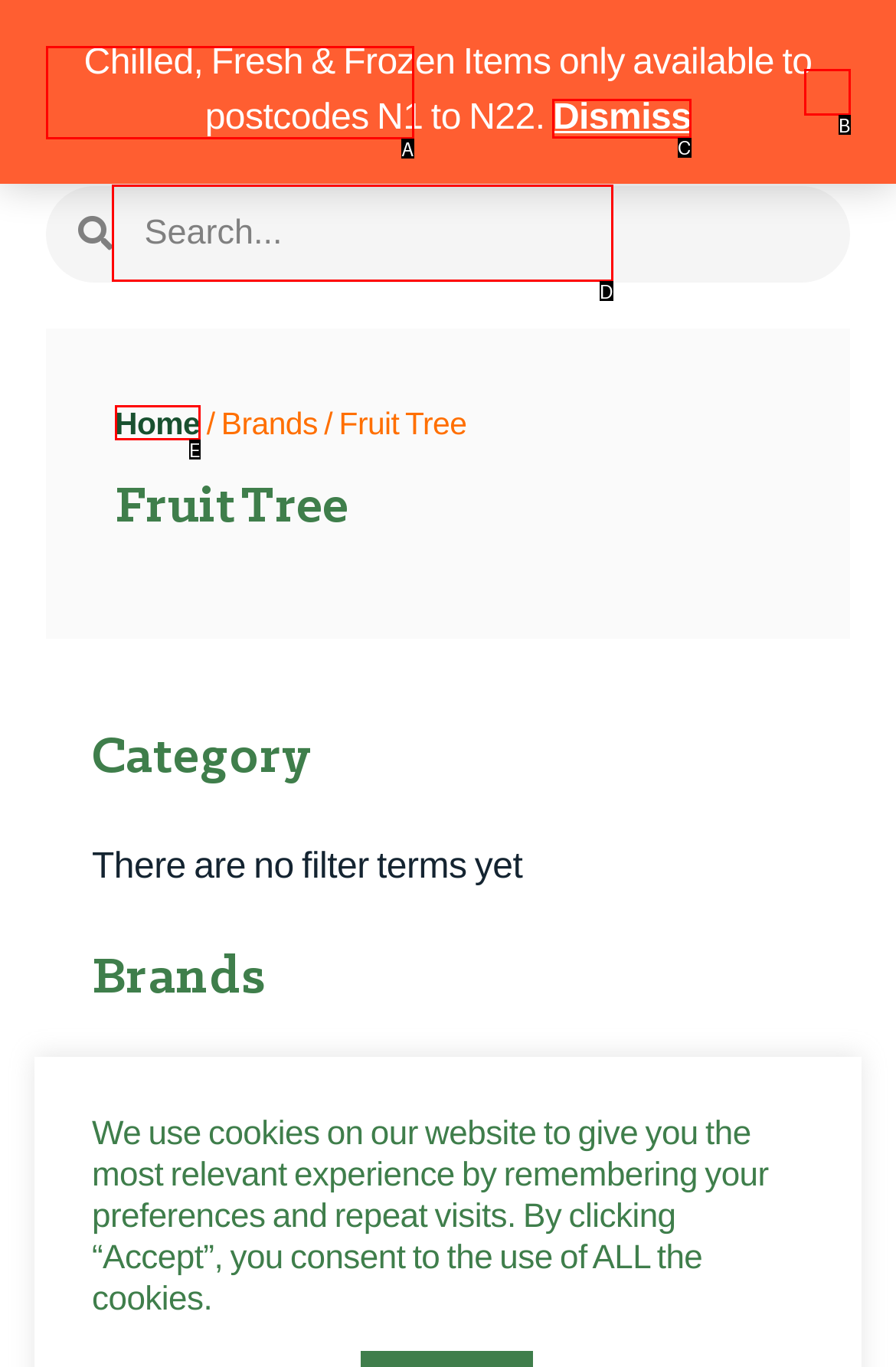Given the description: Home, identify the corresponding option. Answer with the letter of the appropriate option directly.

E